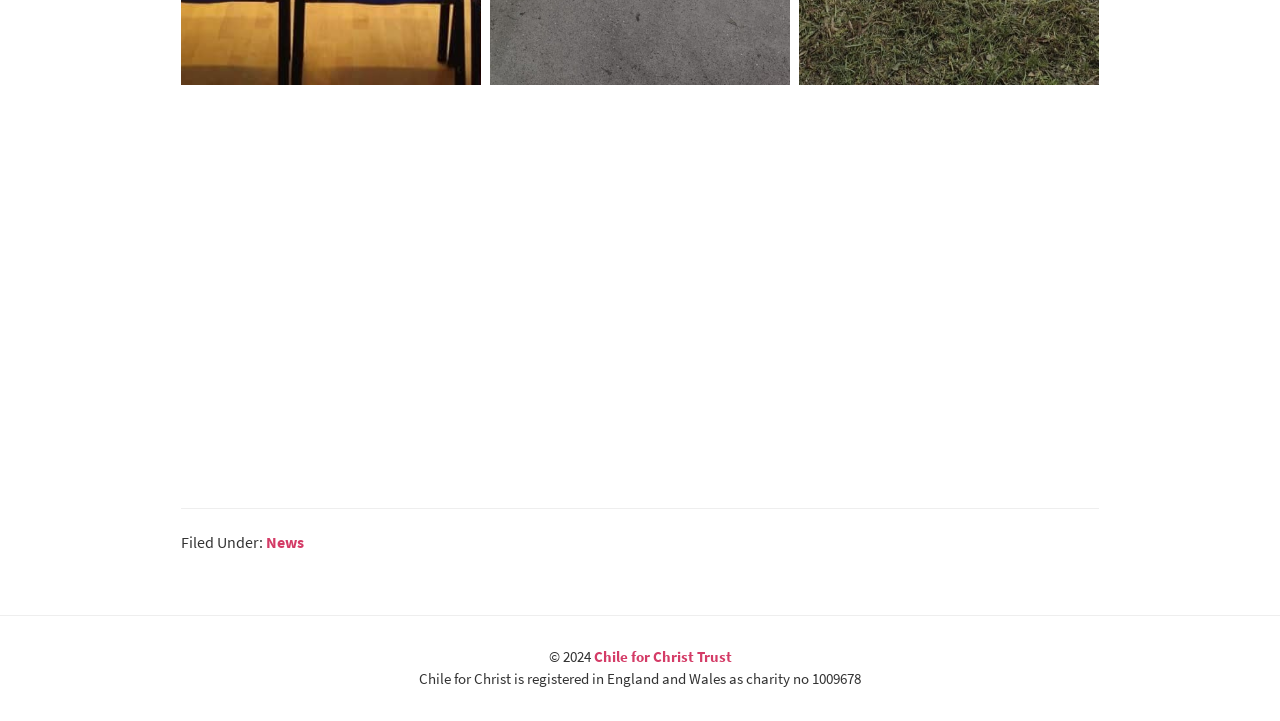Please provide a one-word or short phrase answer to the question:
What category is the article filed under?

News